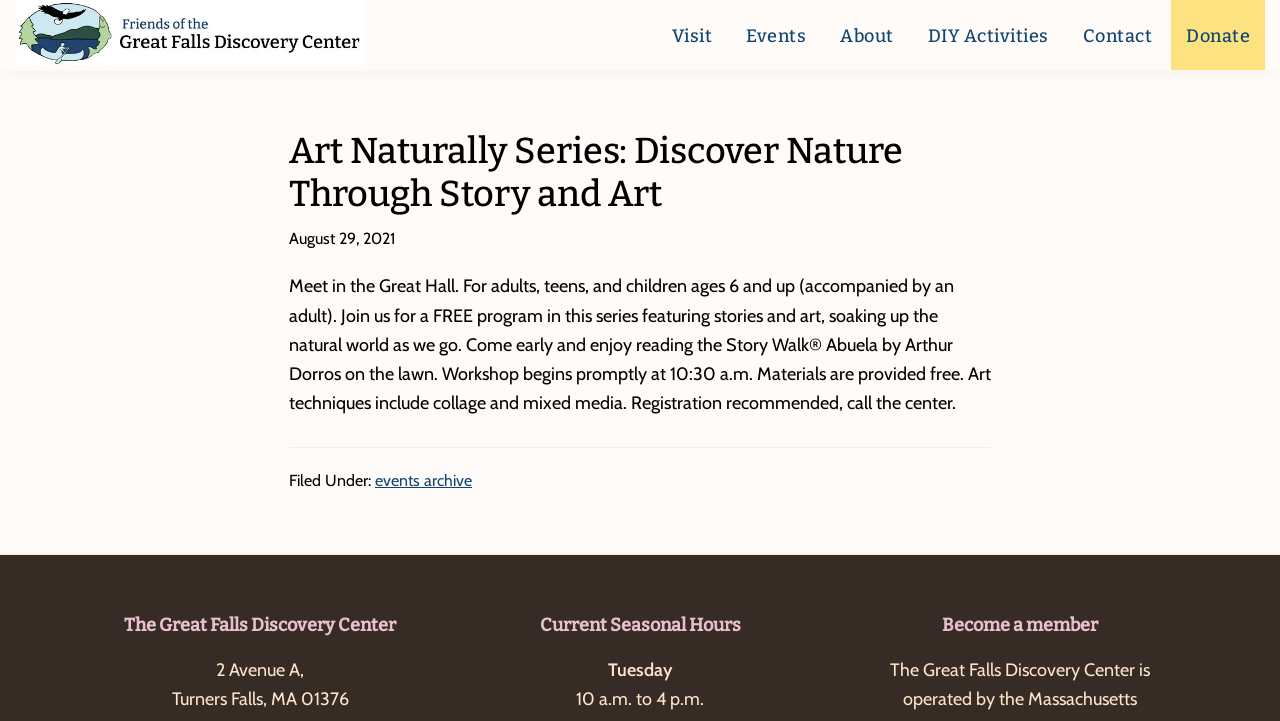Determine the bounding box coordinates for the UI element matching this description: "events archive".

[0.293, 0.653, 0.369, 0.679]